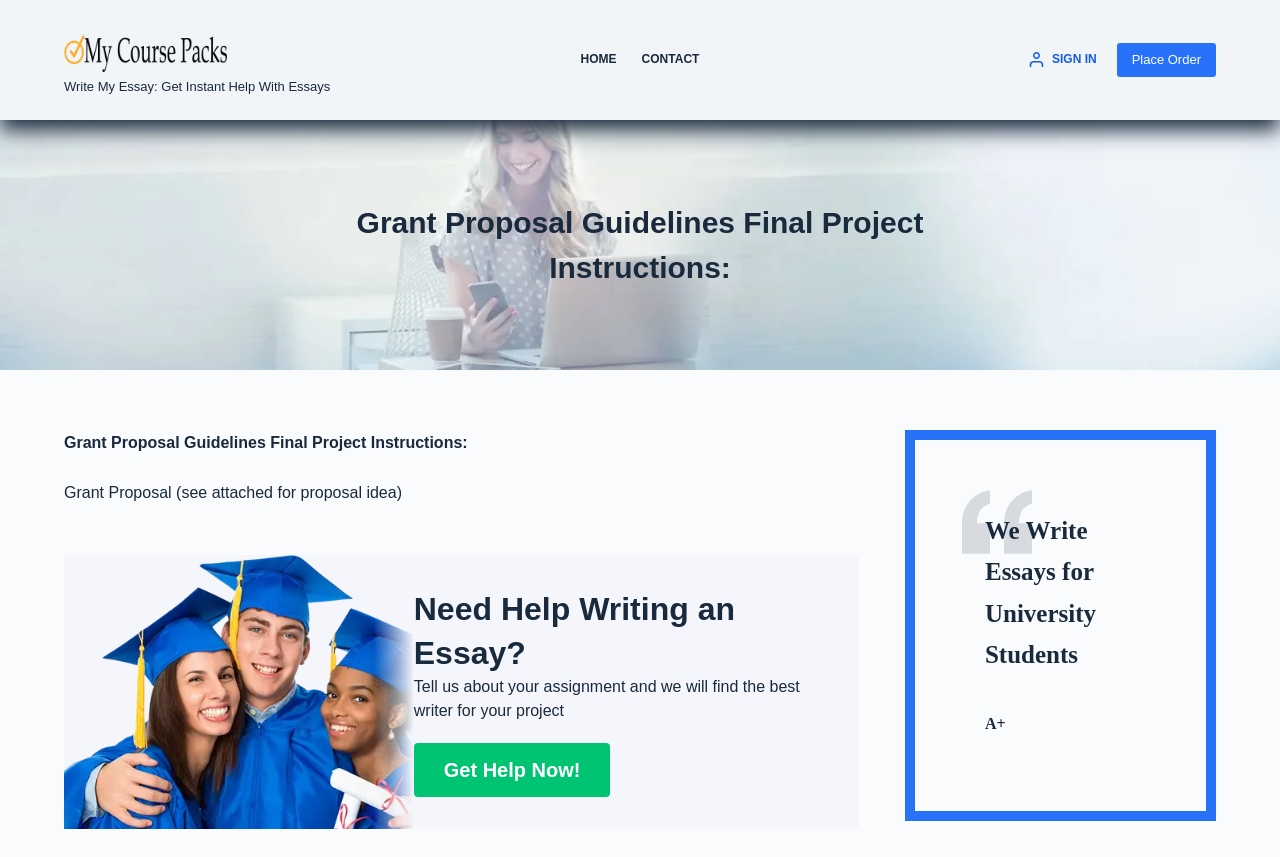Kindly respond to the following question with a single word or a brief phrase: 
What is the purpose of the grant proposal?

To secure funding for a neuroscience investigation